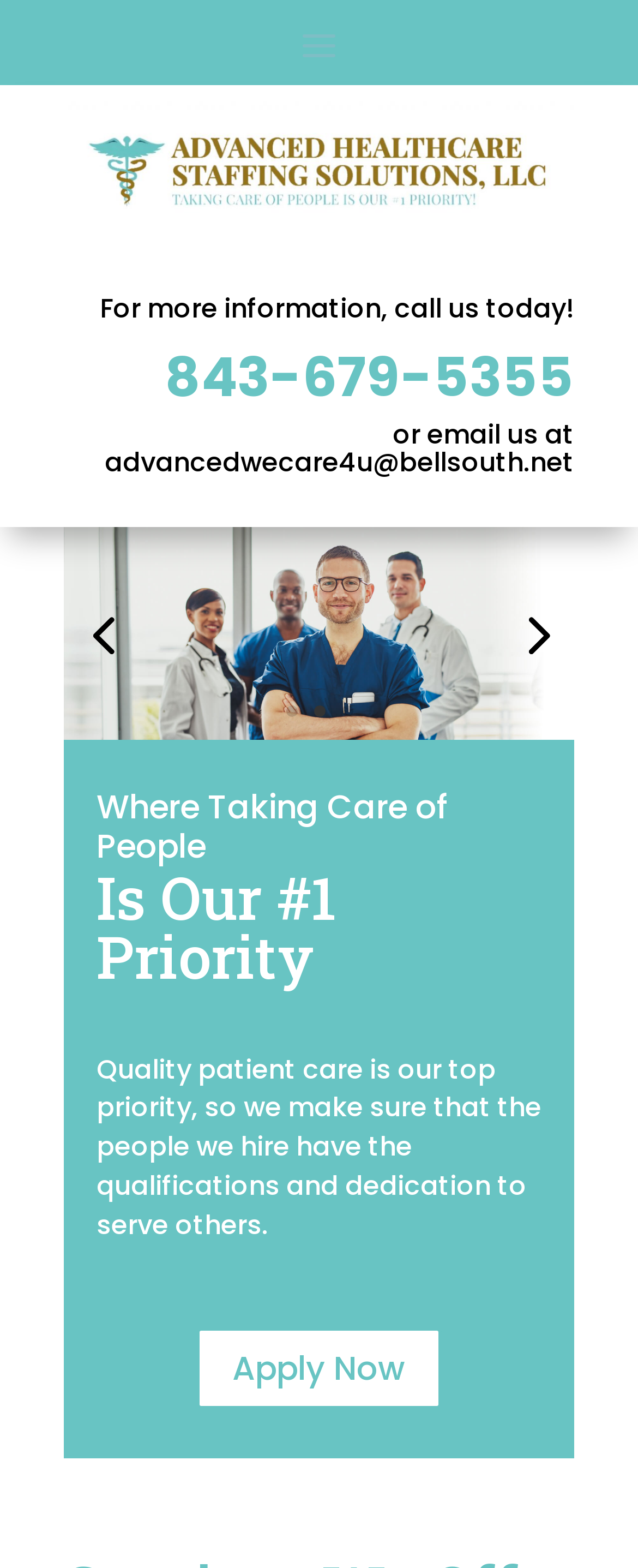What is the email address to contact for more information?
Please answer the question with a detailed and comprehensive explanation.

I found the email address by looking at the static text element with the text 'or email us at advancedwecare4u@bellsouth.net' which is located below the phone number.